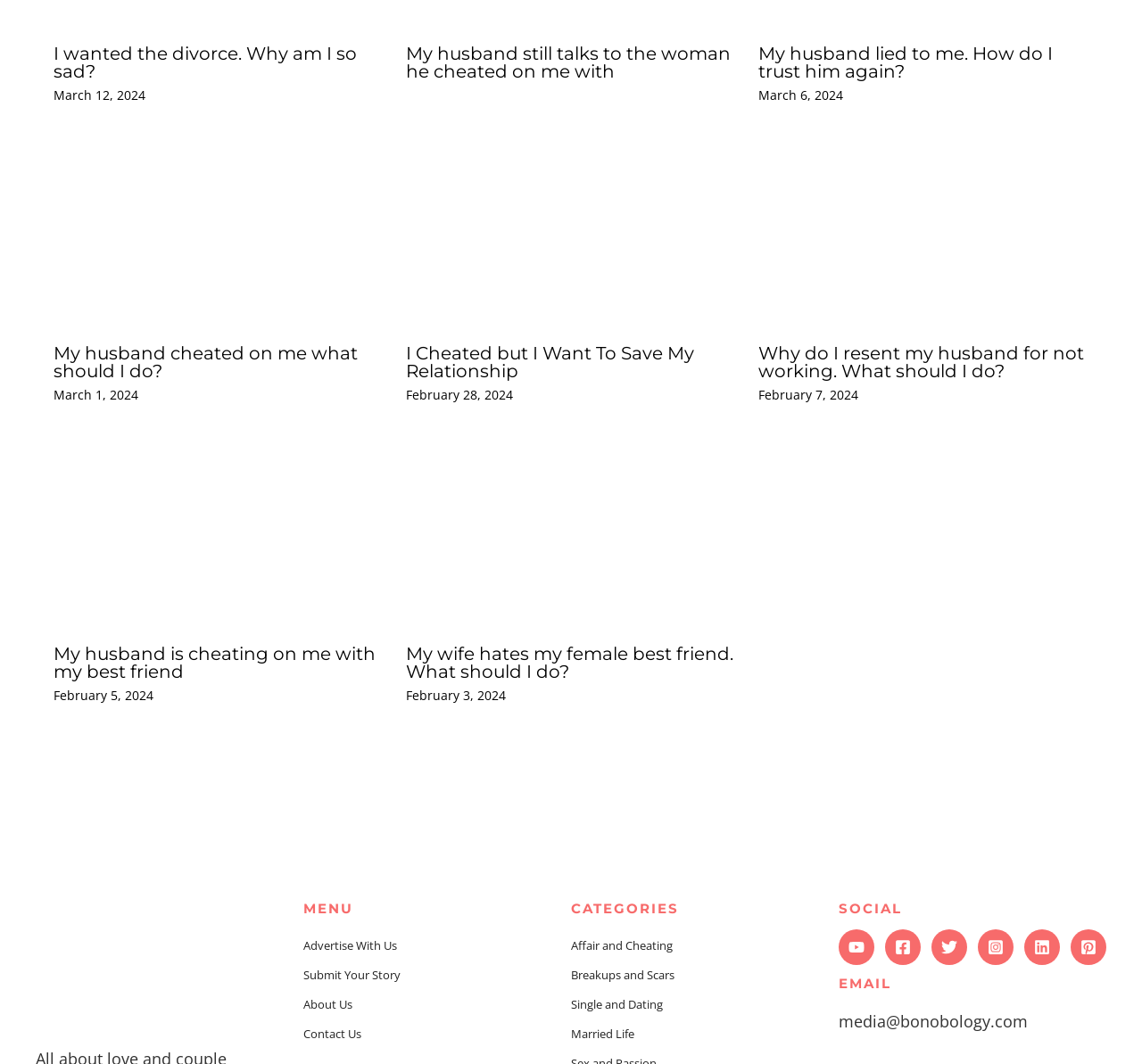Identify the bounding box coordinates for the element that needs to be clicked to fulfill this instruction: "Change language to English". Provide the coordinates in the format of four float numbers between 0 and 1: [left, top, right, bottom].

None